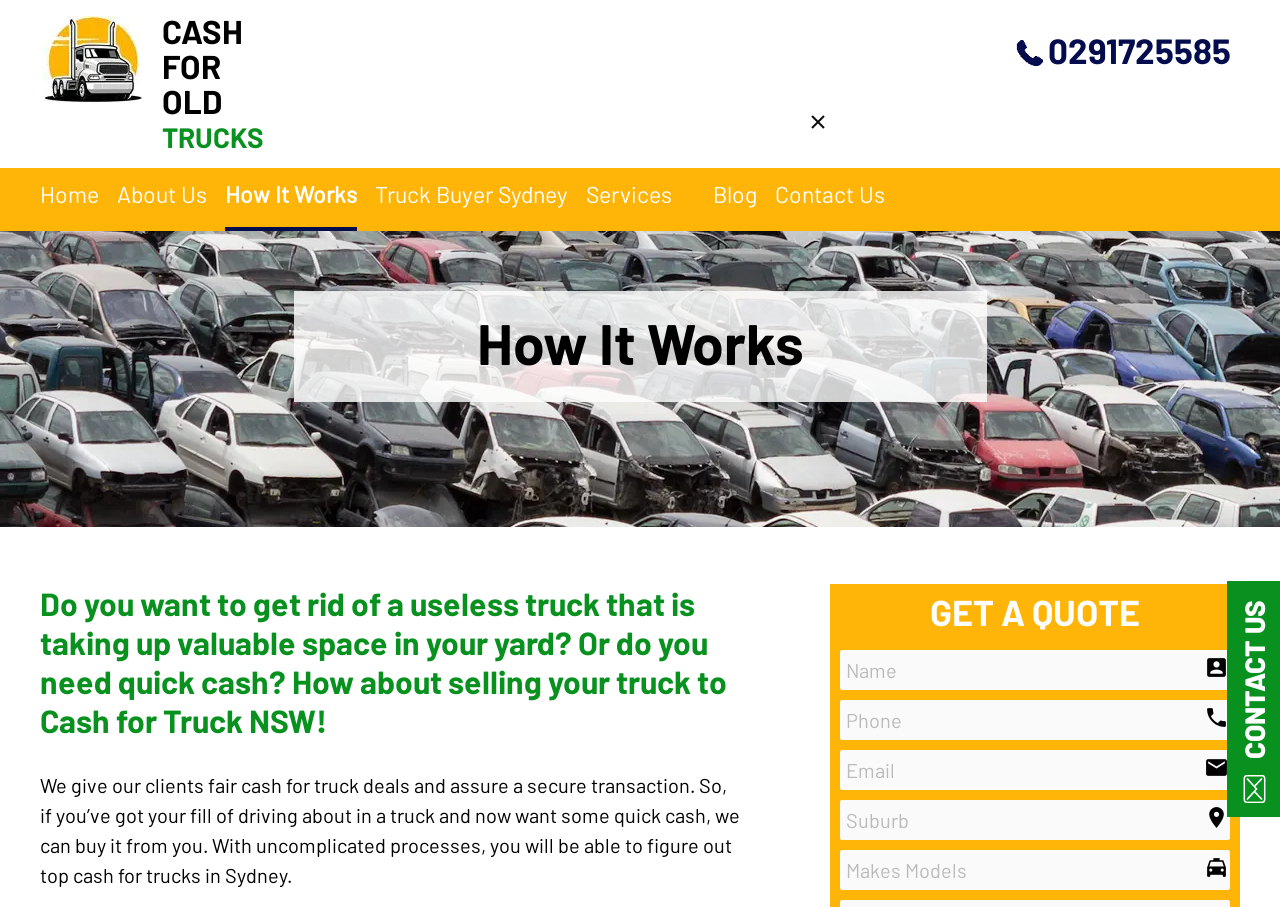Please mark the clickable region by giving the bounding box coordinates needed to complete this instruction: "Enter your email".

[0.656, 0.827, 0.961, 0.871]